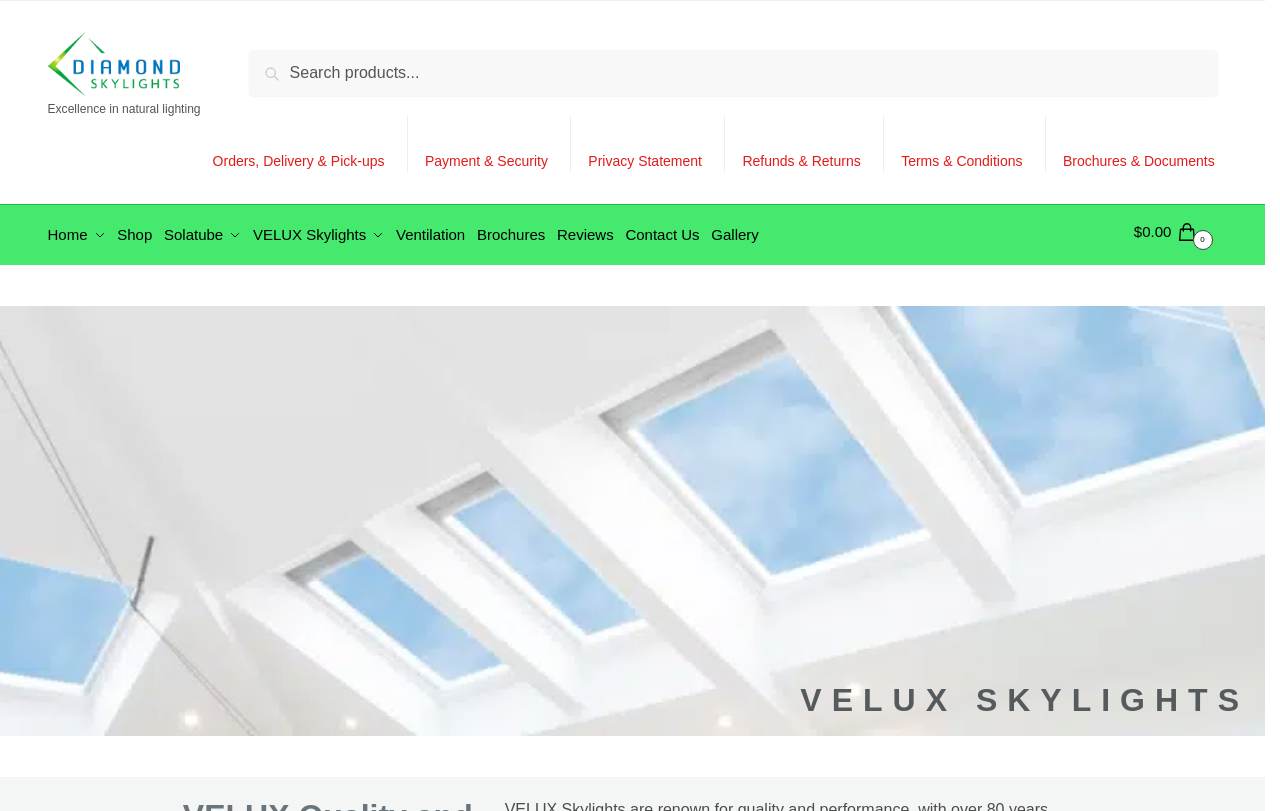Examine the screenshot and answer the question in as much detail as possible: Is there a heading that mentions VELUX Skylights?

I can see a heading that mentions VELUX Skylights because there is a heading element with the label 'VELUX SKYLIGHTS' at [0.625, 0.831, 0.976, 0.879], indicating a heading related to VELUX Skylights.